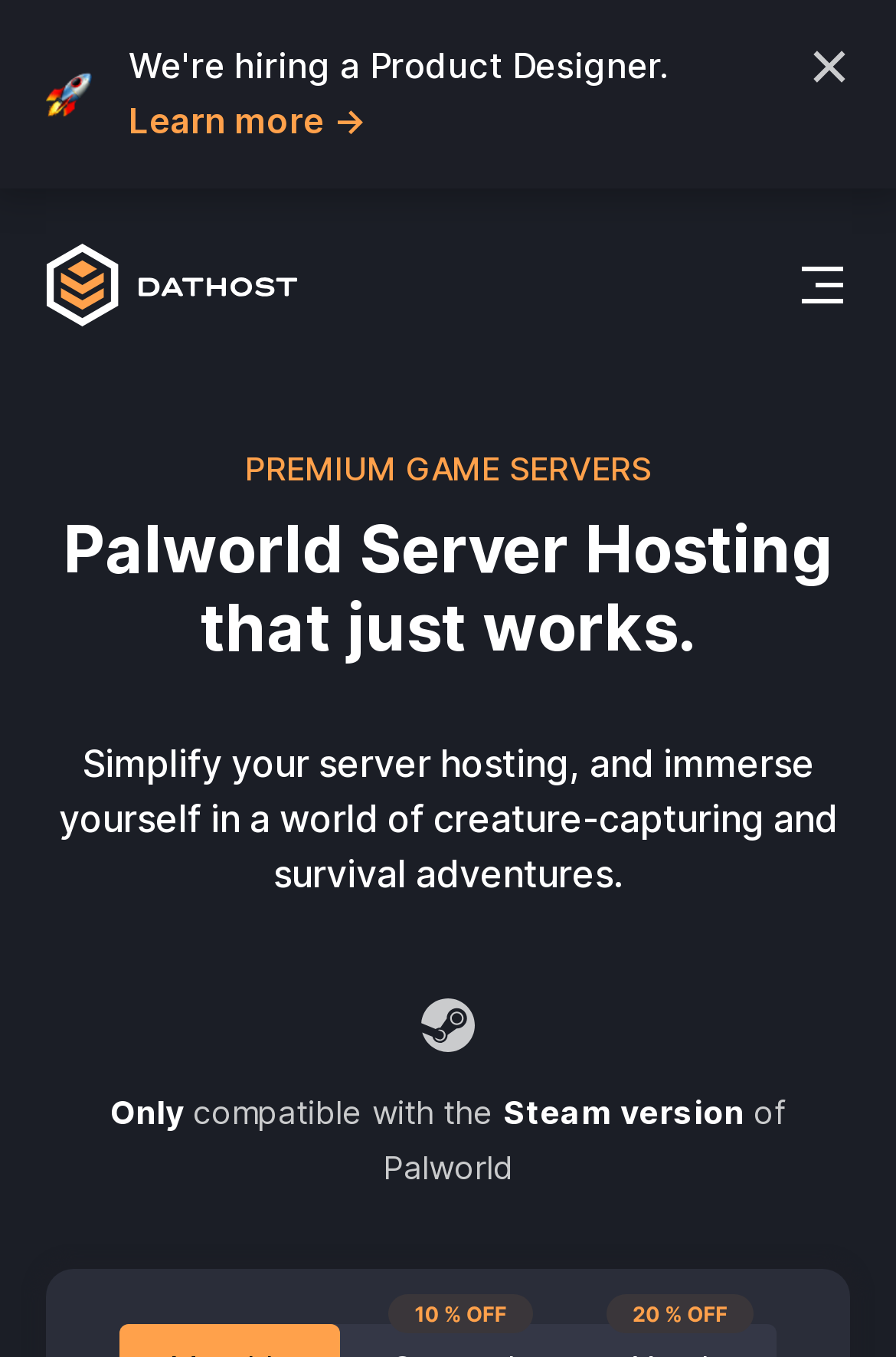Please identify the primary heading on the webpage and return its text.

Palworld Server Hosting that just works.